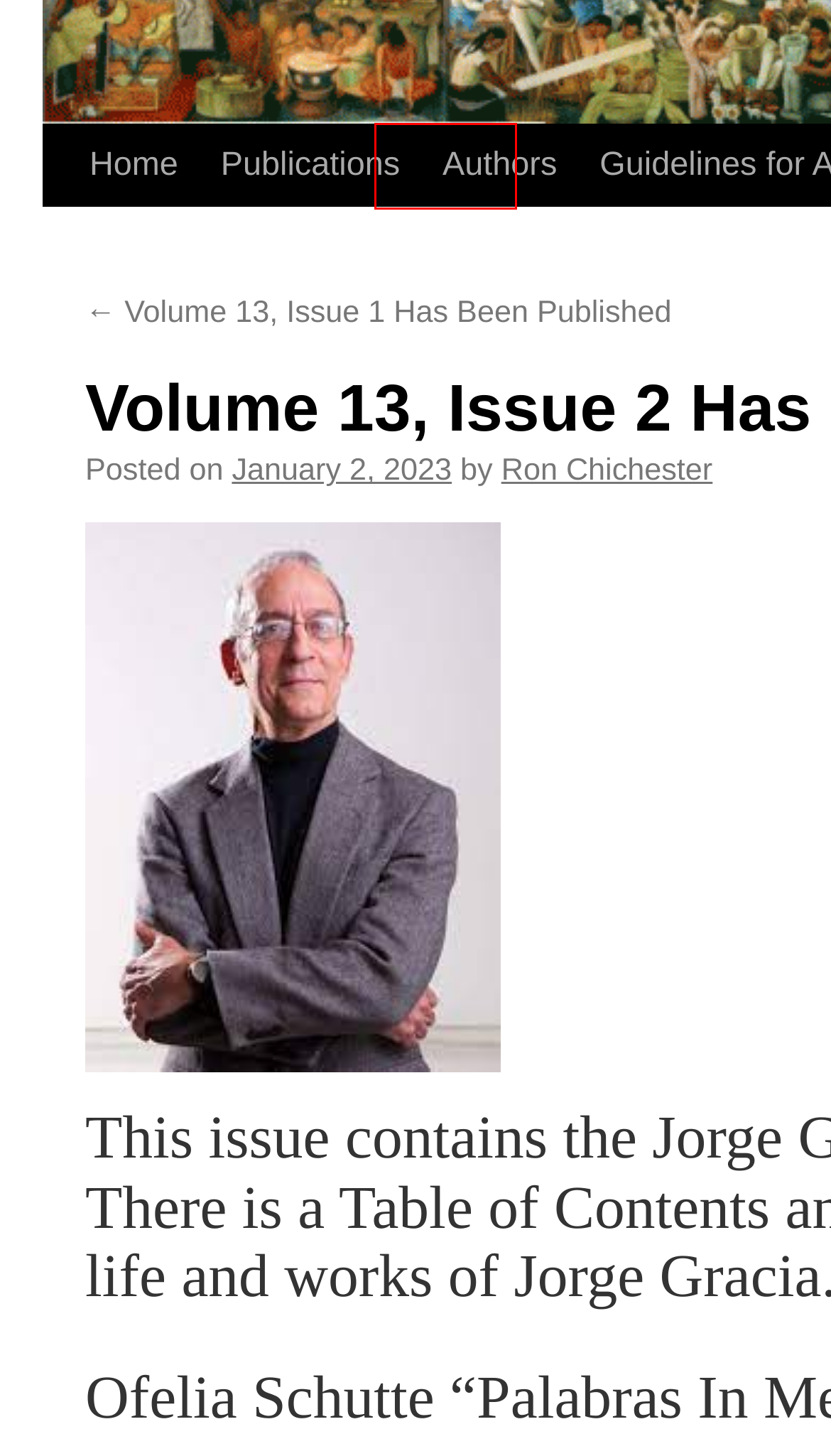You are provided with a screenshot of a webpage that has a red bounding box highlighting a UI element. Choose the most accurate webpage description that matches the new webpage after clicking the highlighted element. Here are your choices:
A. Publications | Inter-American Journal of Philosophy
B. Volume 13, Issue 1 Has Been Published | Inter-American Journal of Philosophy
C. July | 2022 | Inter-American Journal of Philosophy
D. Guidelines for Authors | Inter-American Journal of Philosophy
E. Authors | Inter-American Journal of Philosophy
F. March | 2016 | Inter-American Journal of Philosophy
G. Volume 14, Issue 2 Has Been Published | Inter-American Journal of Philosophy
H. Blog Tool, Publishing Platform, and CMS – WordPress.org

E